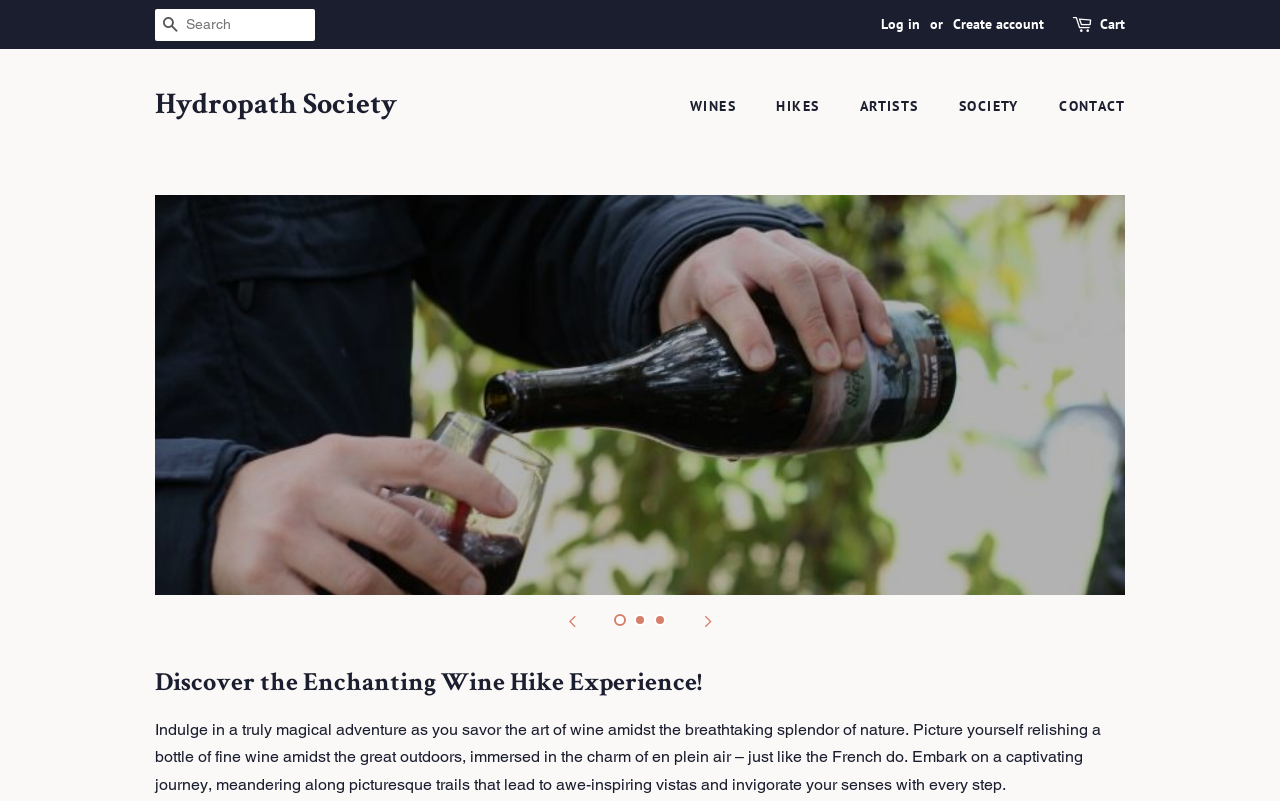Reply to the question with a single word or phrase:
How many buttons are there in the slideshow region?

2